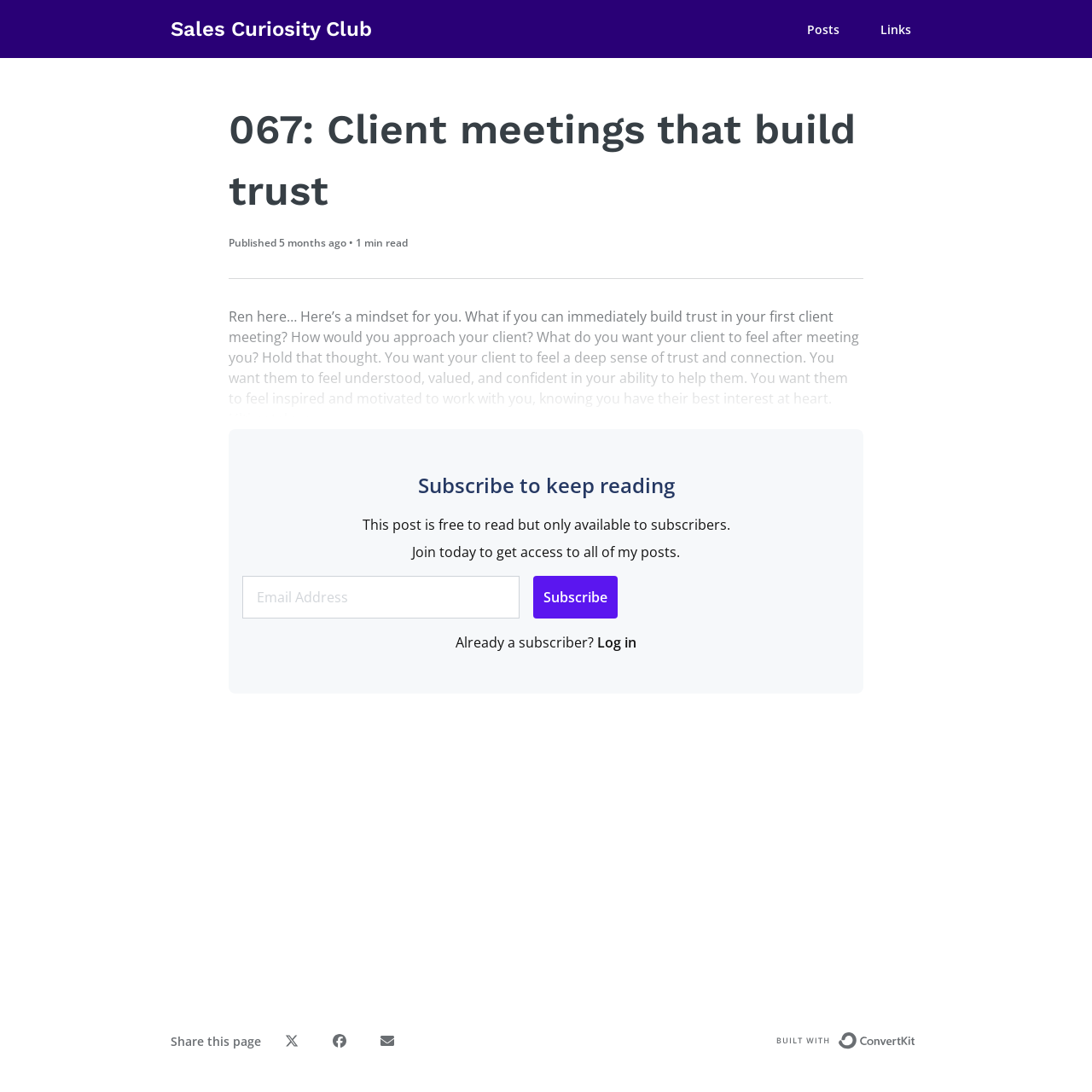Show the bounding box coordinates of the region that should be clicked to follow the instruction: "Click on Sales Curiosity Club."

[0.156, 0.016, 0.341, 0.038]